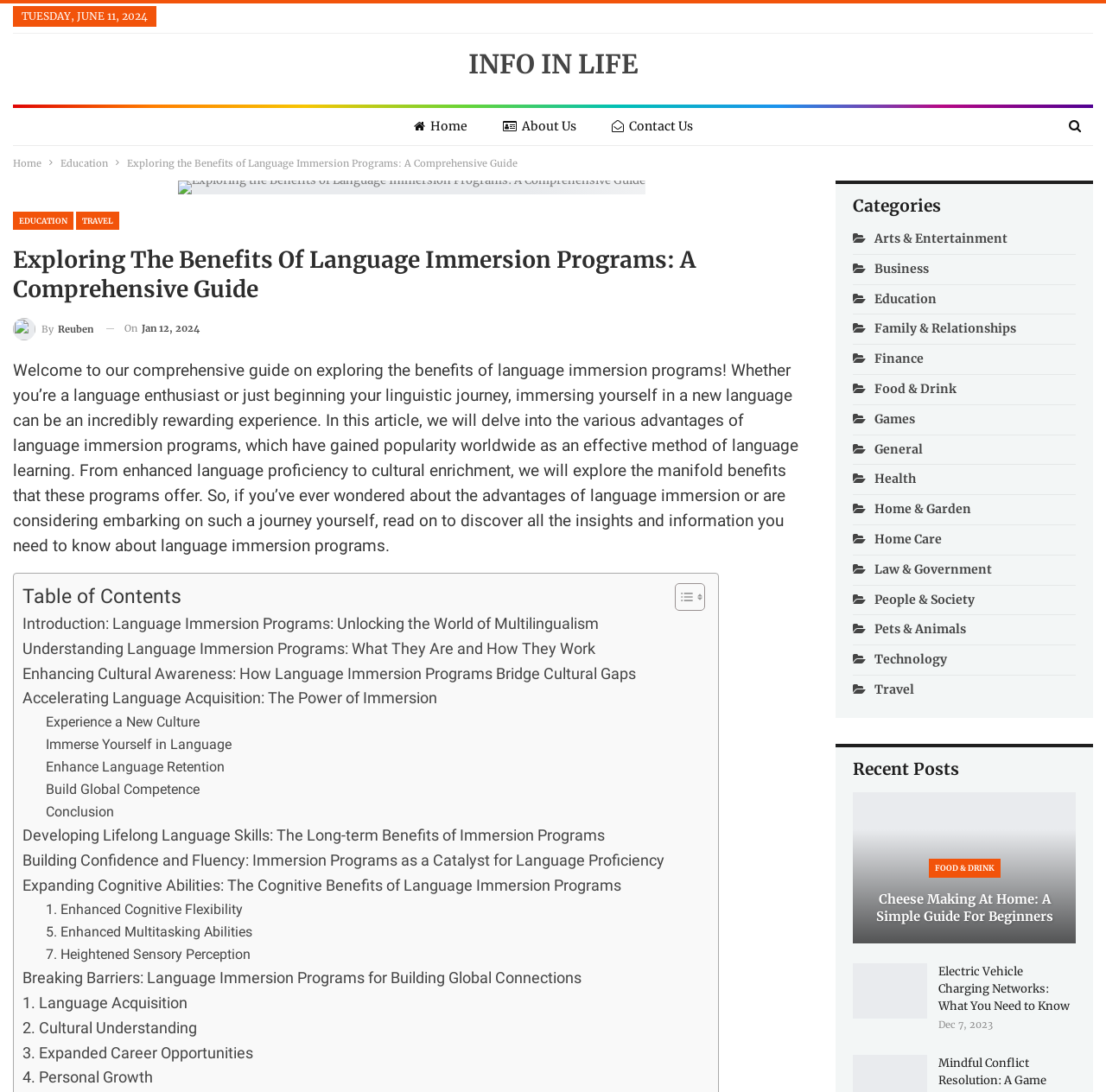What is the title of the article?
Can you provide a detailed and comprehensive answer to the question?

The title of the article can be found in the breadcrumbs navigation section, where it says 'Exploring the Benefits of Language Immersion Programs: A Comprehensive Guide'.